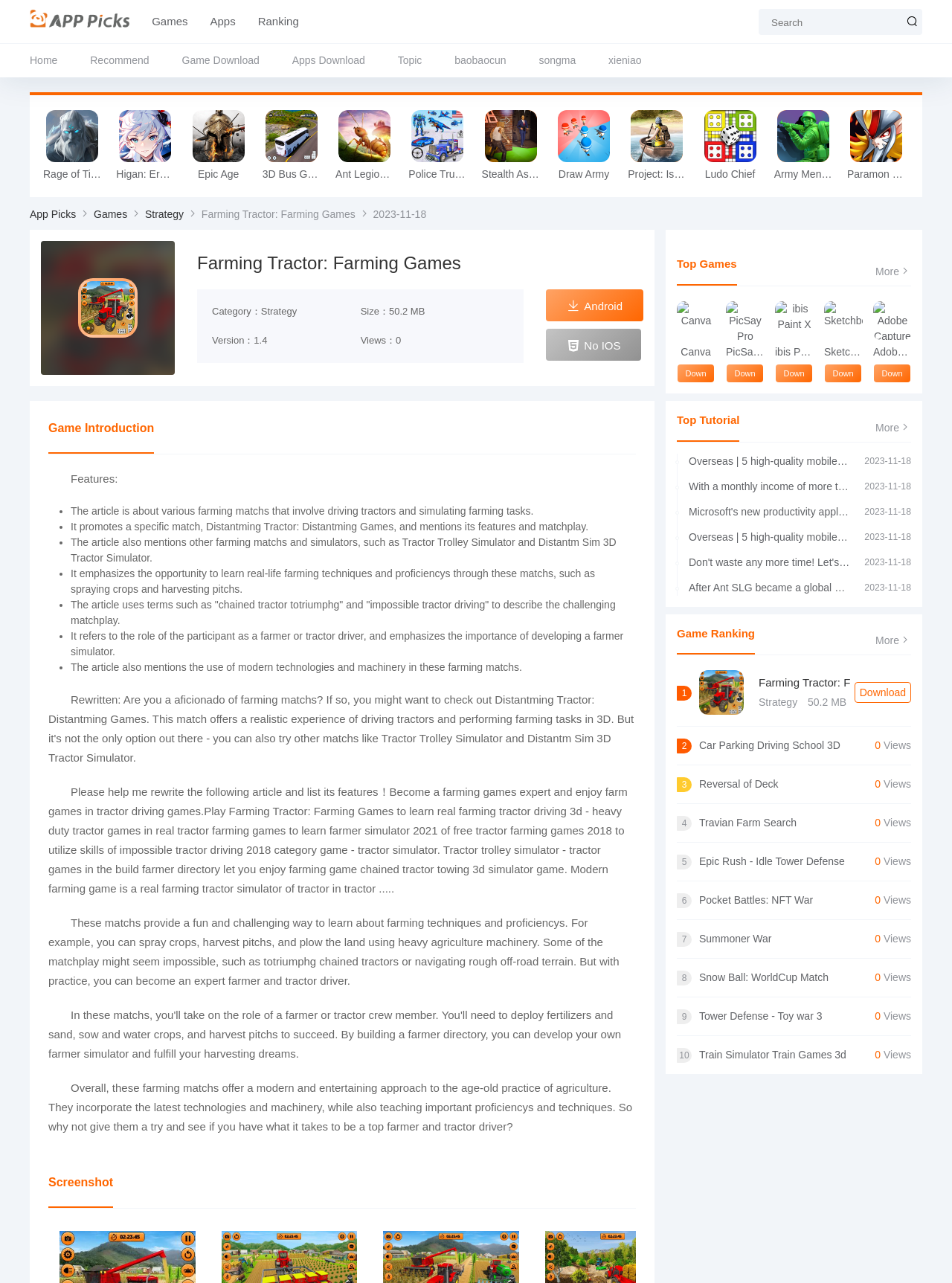Locate the bounding box coordinates of the element I should click to achieve the following instruction: "Explore other farming games".

[0.125, 0.086, 0.18, 0.126]